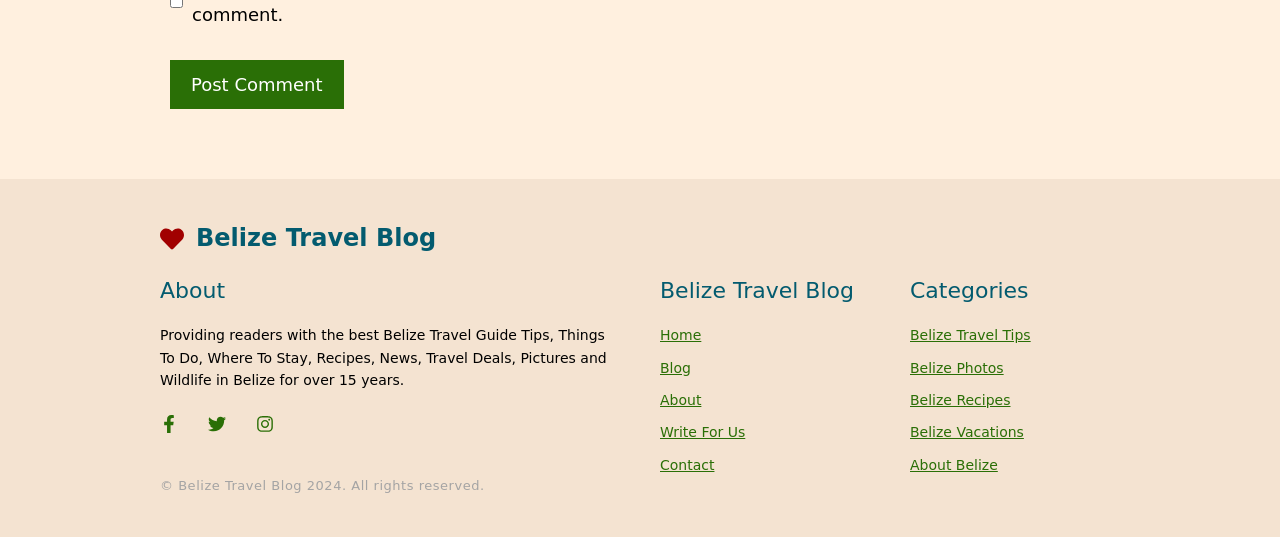Show me the bounding box coordinates of the clickable region to achieve the task as per the instruction: "Go to 'Home' page".

[0.516, 0.609, 0.548, 0.639]